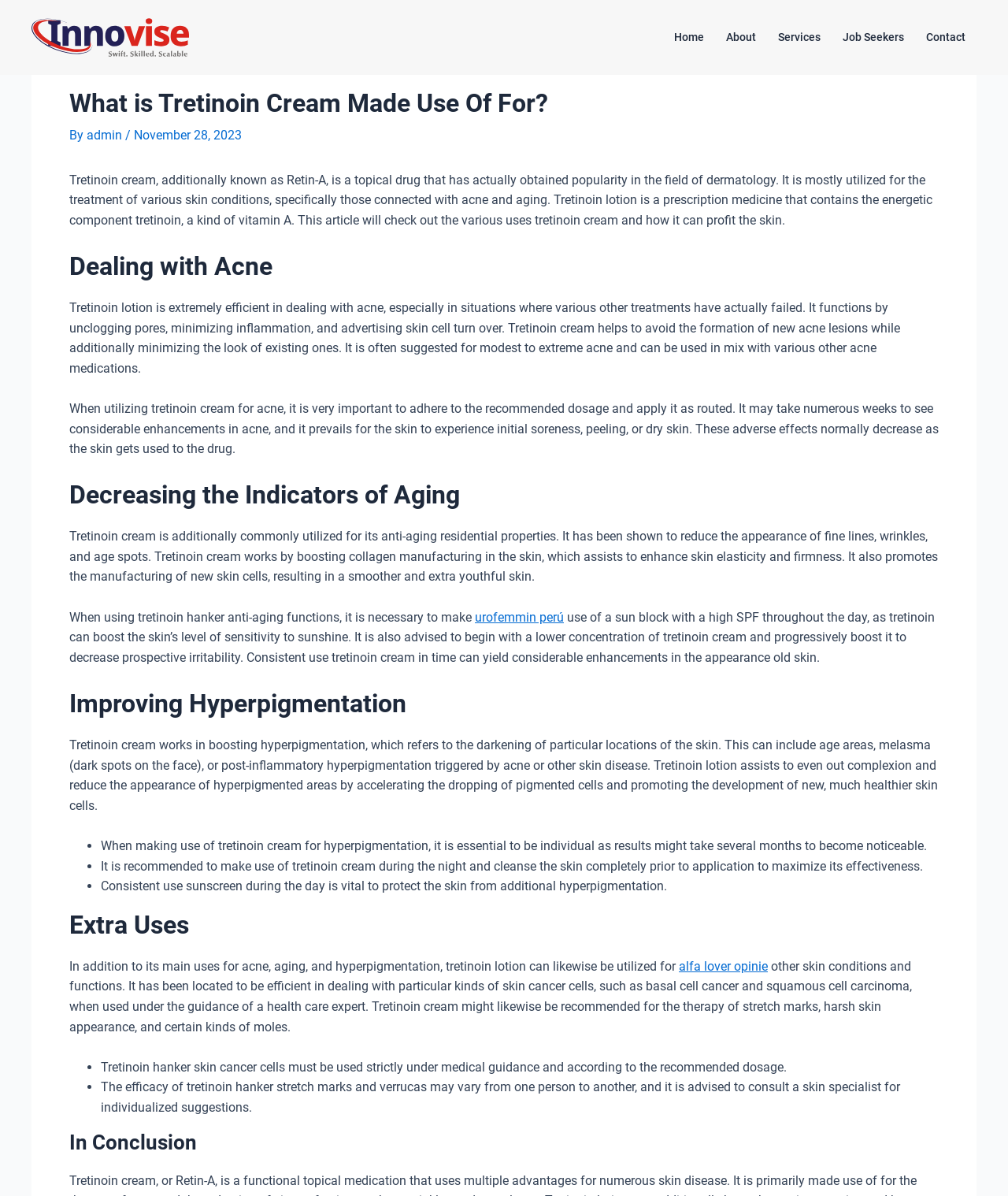Locate the bounding box coordinates of the element that should be clicked to execute the following instruction: "View Ultra Vimax Plus product details".

None